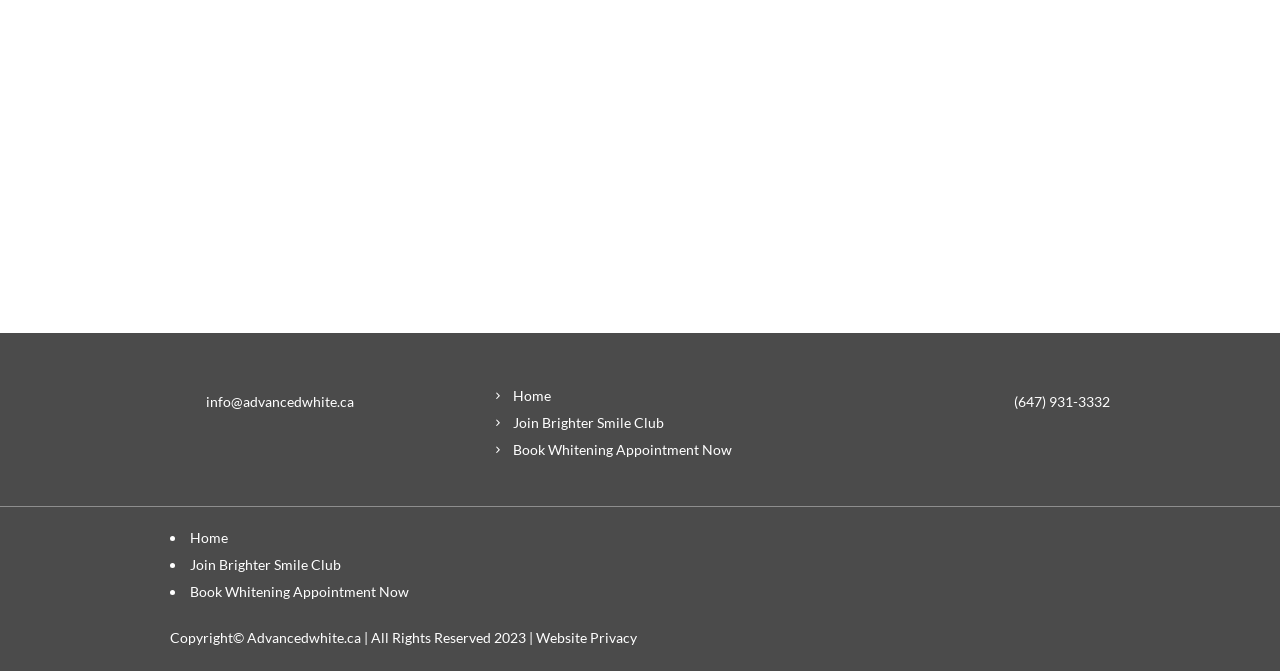Please answer the following question using a single word or phrase: 
What year is mentioned in the copyright notice?

2023